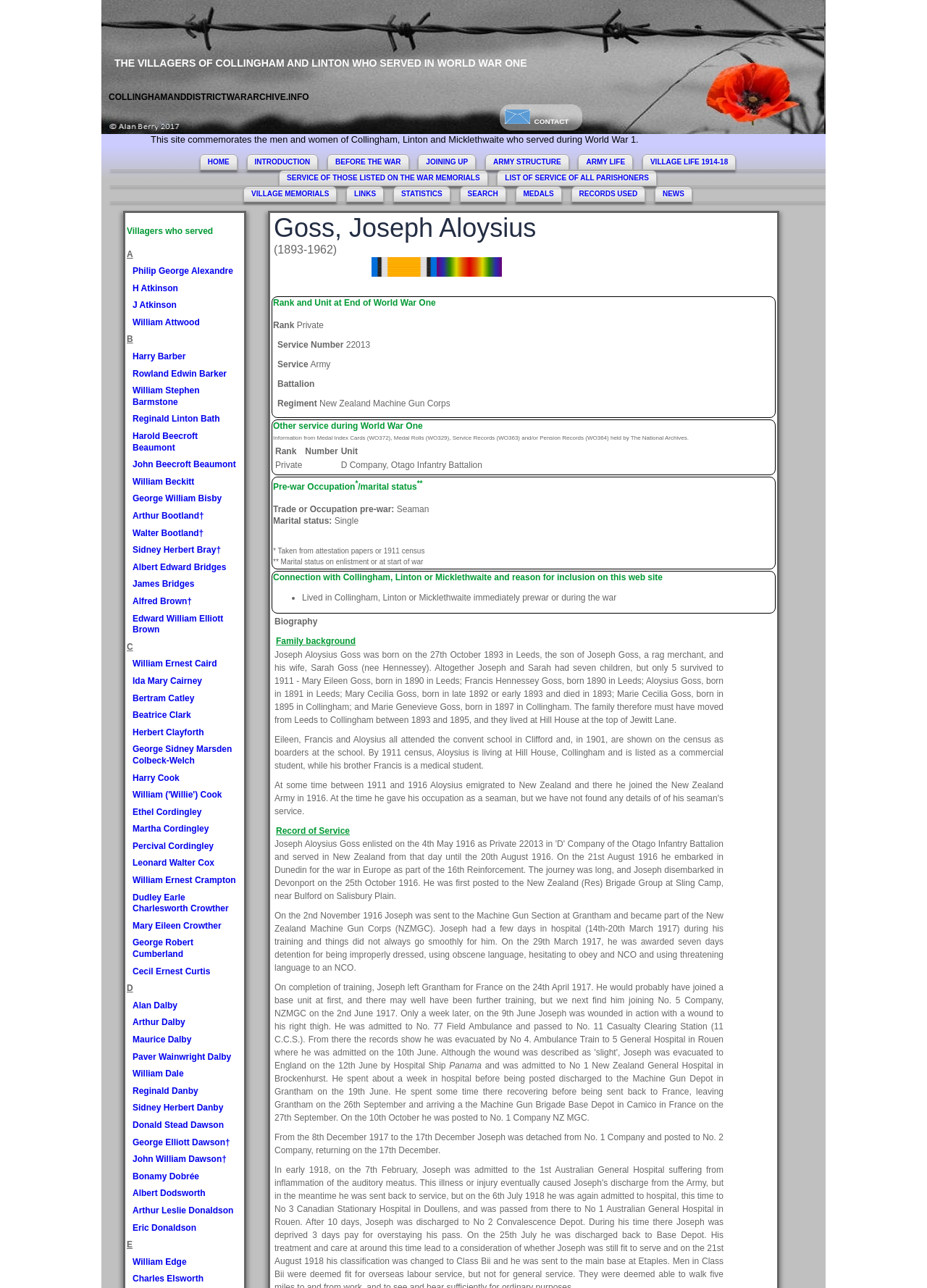What is the category of the link 'VILLAGE LIFE 1914-18'?
Use the image to give a comprehensive and detailed response to the question.

The link 'VILLAGE LIFE 1914-18' is located near other links such as 'BEFORE THE WAR' and 'JOINING UP', which suggests that it is part of the 'Before the War' category.